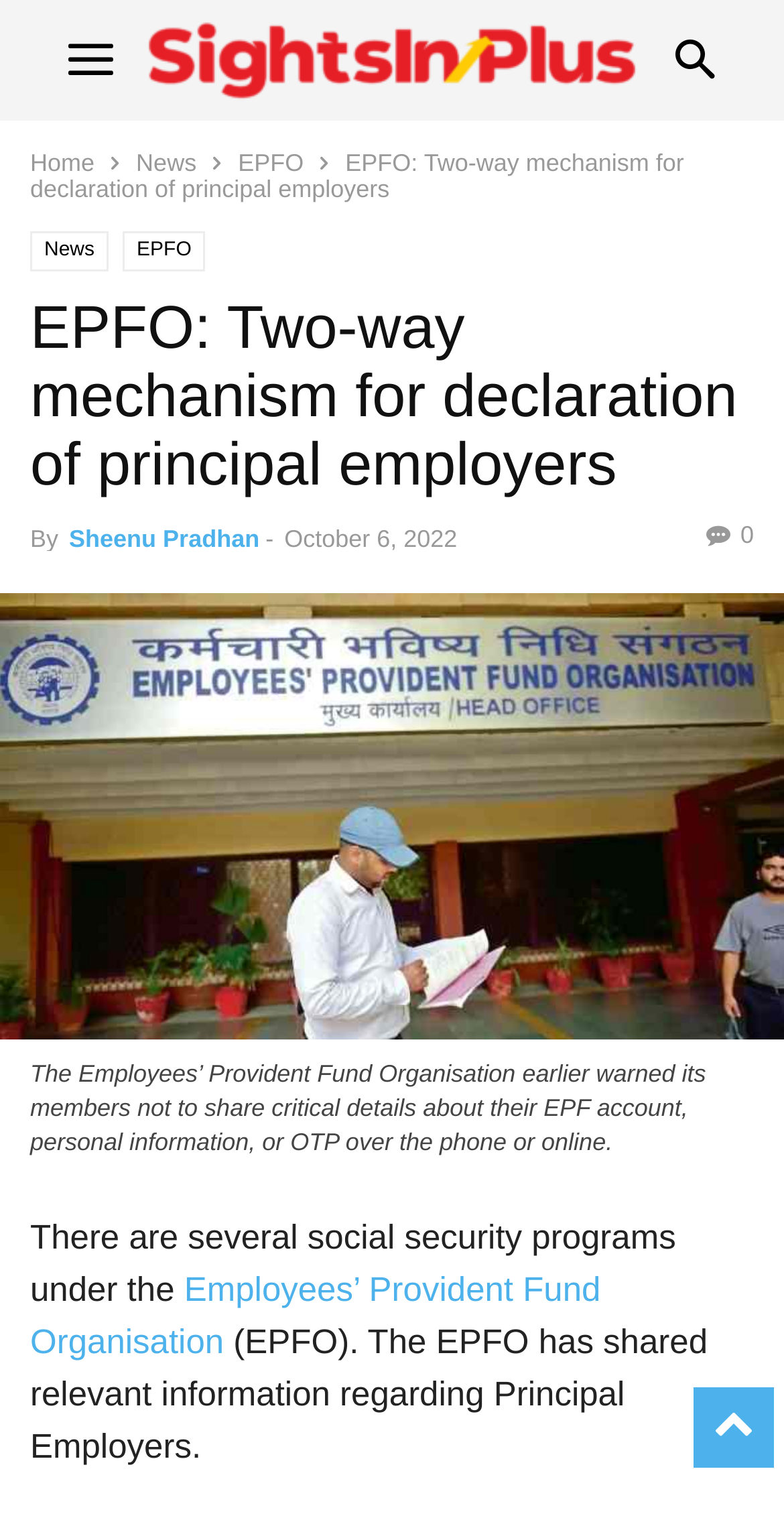Generate a comprehensive description of the webpage content.

The webpage is about the Employees' Provident Fund Organisation (EPFO) and its declaration of relevant information regarding Principal Employers. At the top left of the page, there is an image from "sightsinplus.com". Below the image, there are three links: "Home", "News", and "EPFO", which are aligned horizontally. 

To the right of these links, there is a static text "EPFO: Two-way mechanism for declaration of principal employers" which is also the title of the webpage. Below this title, there are two more links, "News" and "EPFO", which are aligned horizontally. 

Further down, there is a header section that contains the title "EPFO: Two-way mechanism for declaration of principal employers" again, followed by the author's name "Sheenu Pradhan" and the date "October 6, 2022". 

On the right side of the header section, there is a link with an icon. Below the header section, there is a large figure that takes up most of the page's width, with a link "EPFO Alert Principal Employers’ Functionality" and a figcaption. 

At the bottom of the page, there are three paragraphs of text. The first paragraph starts with "There are several social security programs under the EPFO." and is followed by a link to "Employees’ Provident Fund Organisation". The second paragraph continues with "The EPFO has shared relevant information regarding Principal Employers."